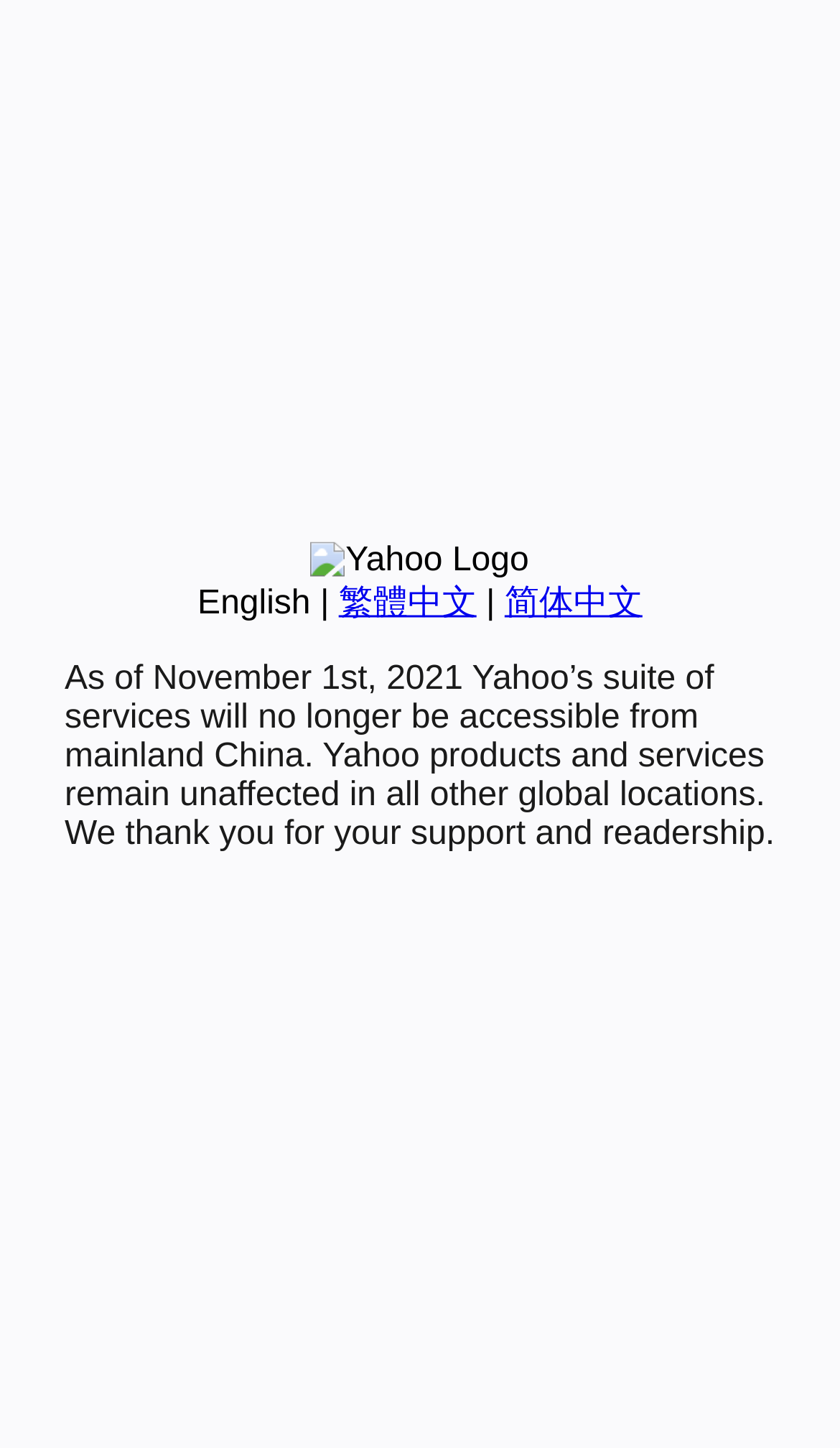Can you find the bounding box coordinates for the UI element given this description: "English"? Provide the coordinates as four float numbers between 0 and 1: [left, top, right, bottom].

[0.235, 0.404, 0.37, 0.429]